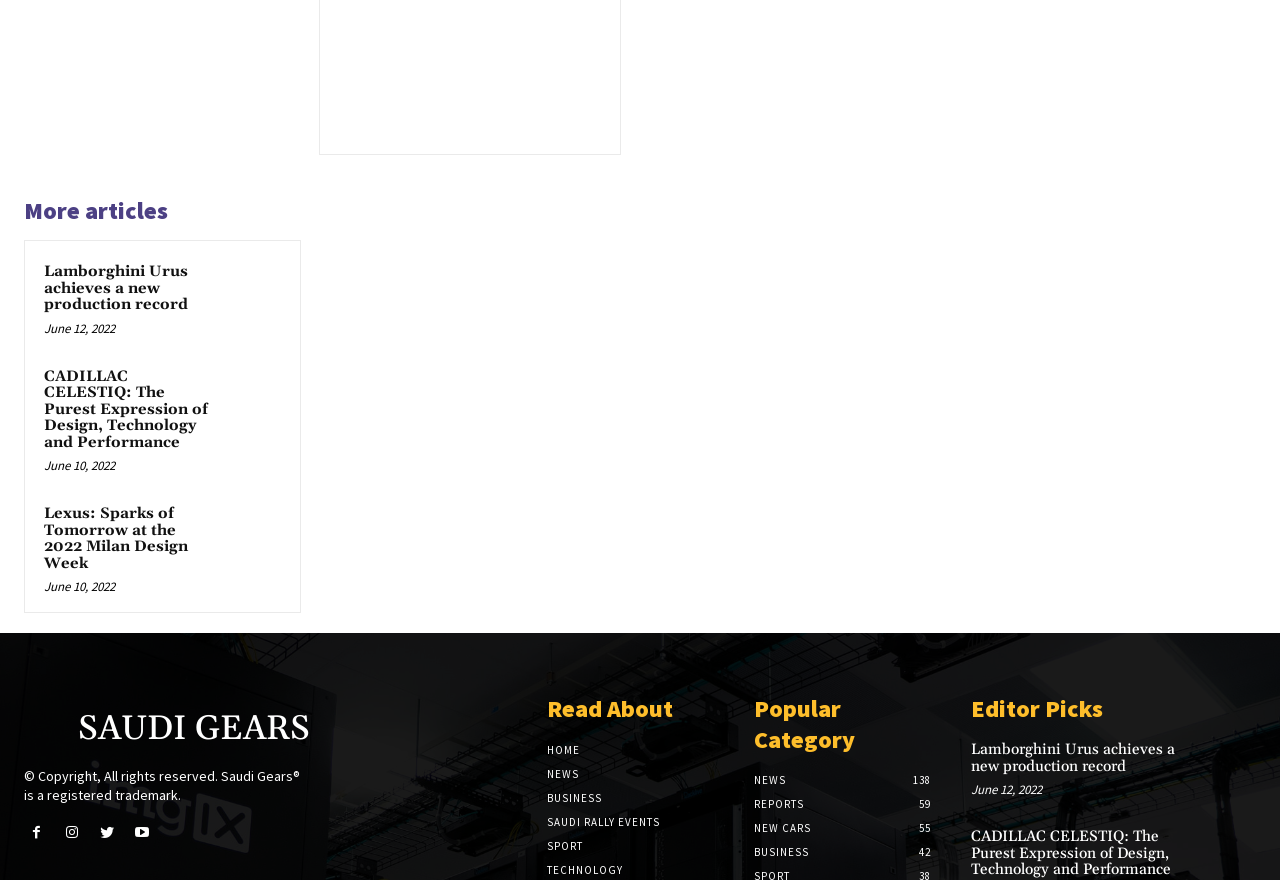Can you specify the bounding box coordinates for the region that should be clicked to fulfill this instruction: "Click on the Lamborghini Urus achieves a new production record article".

[0.034, 0.298, 0.147, 0.357]